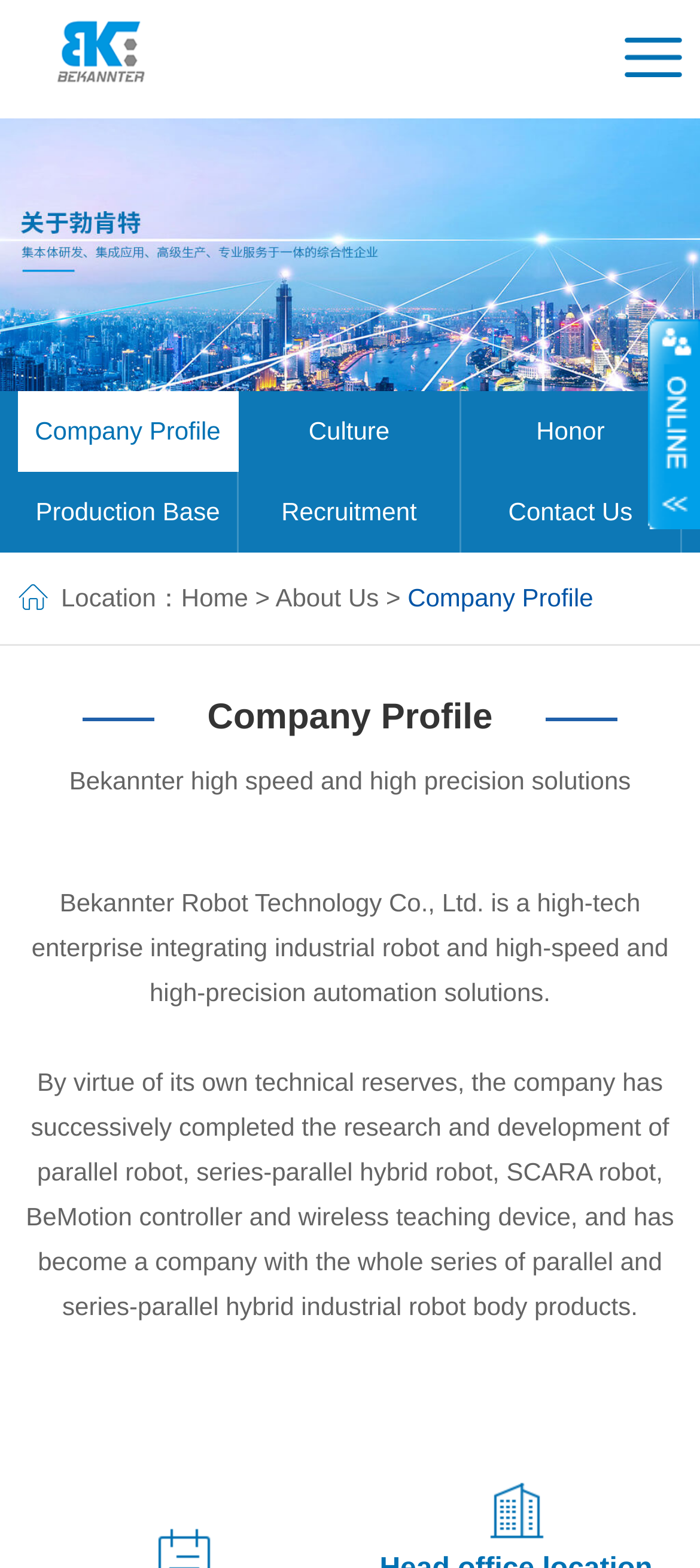Based on the element description Honor, identify the bounding box of the UI element in the given webpage screenshot. The coordinates should be in the format (top-left x, top-left y, bottom-right x, bottom-right y) and must be between 0 and 1.

[0.658, 0.25, 0.974, 0.301]